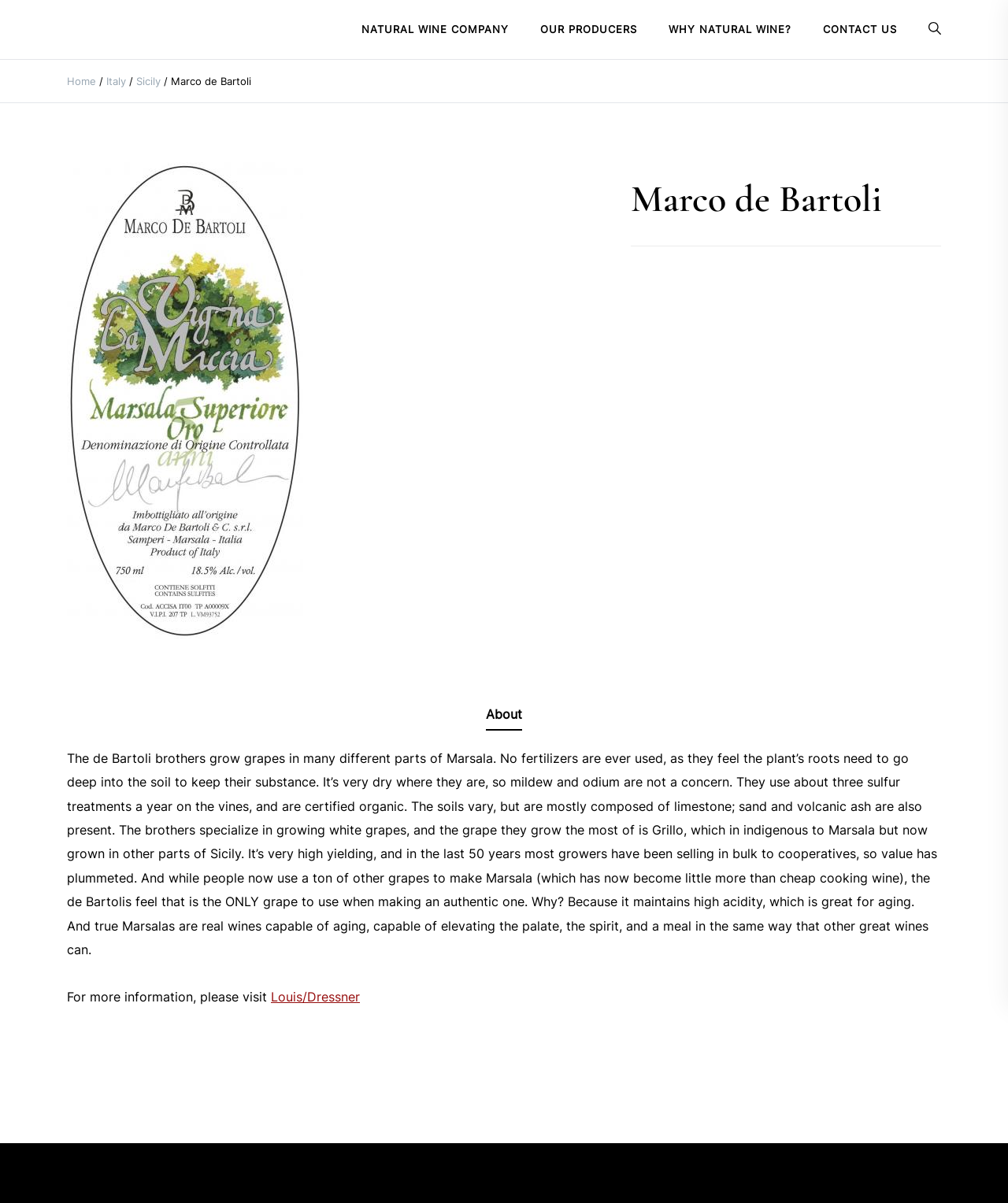Locate the bounding box coordinates of the area you need to click to fulfill this instruction: 'View Marco de Bartoli's about page'. The coordinates must be in the form of four float numbers ranging from 0 to 1: [left, top, right, bottom].

[0.482, 0.574, 0.518, 0.61]